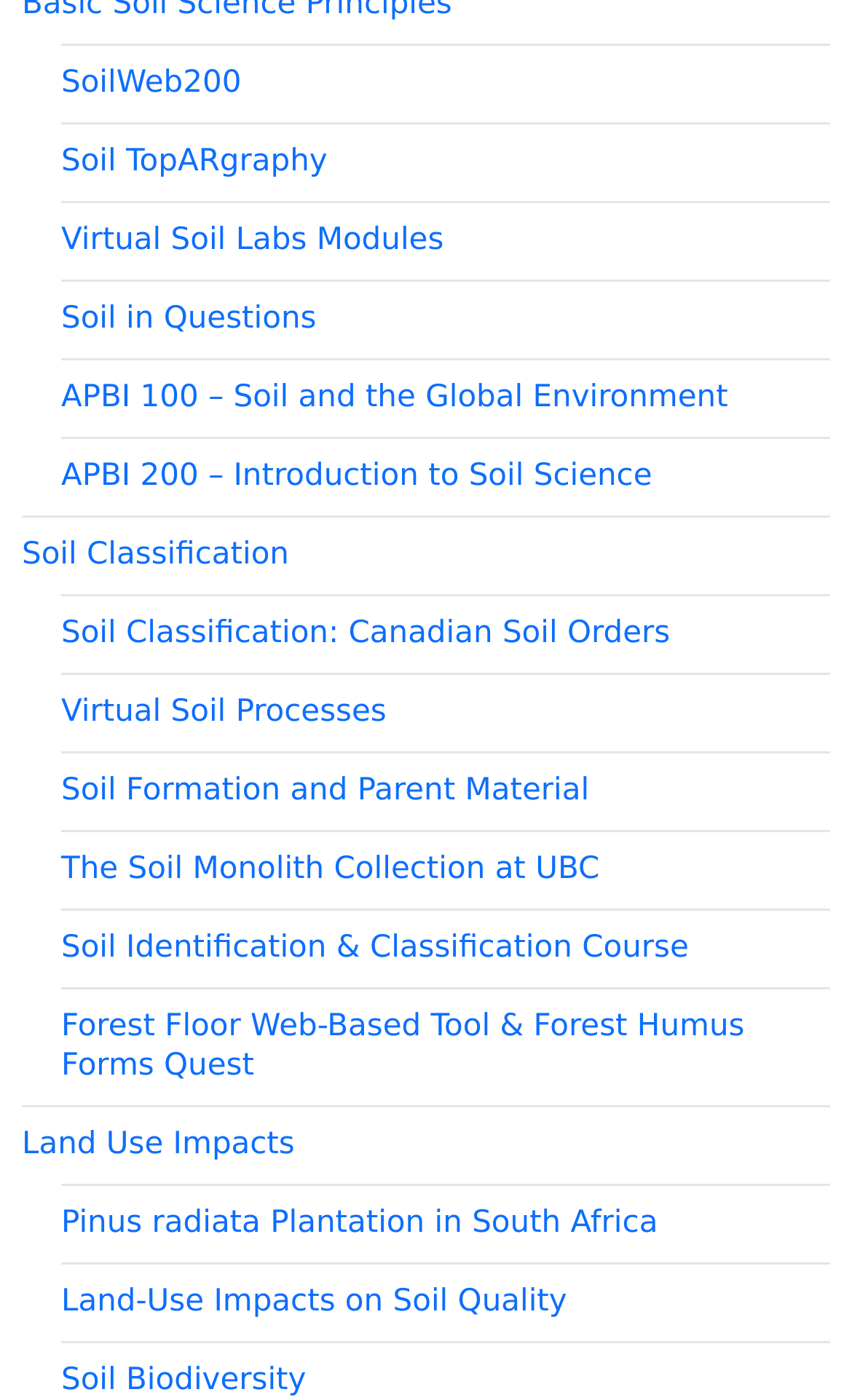Please give the bounding box coordinates of the area that should be clicked to fulfill the following instruction: "Click Navigation". The coordinates should be in the format of four float numbers from 0 to 1, i.e., [left, top, right, bottom].

None